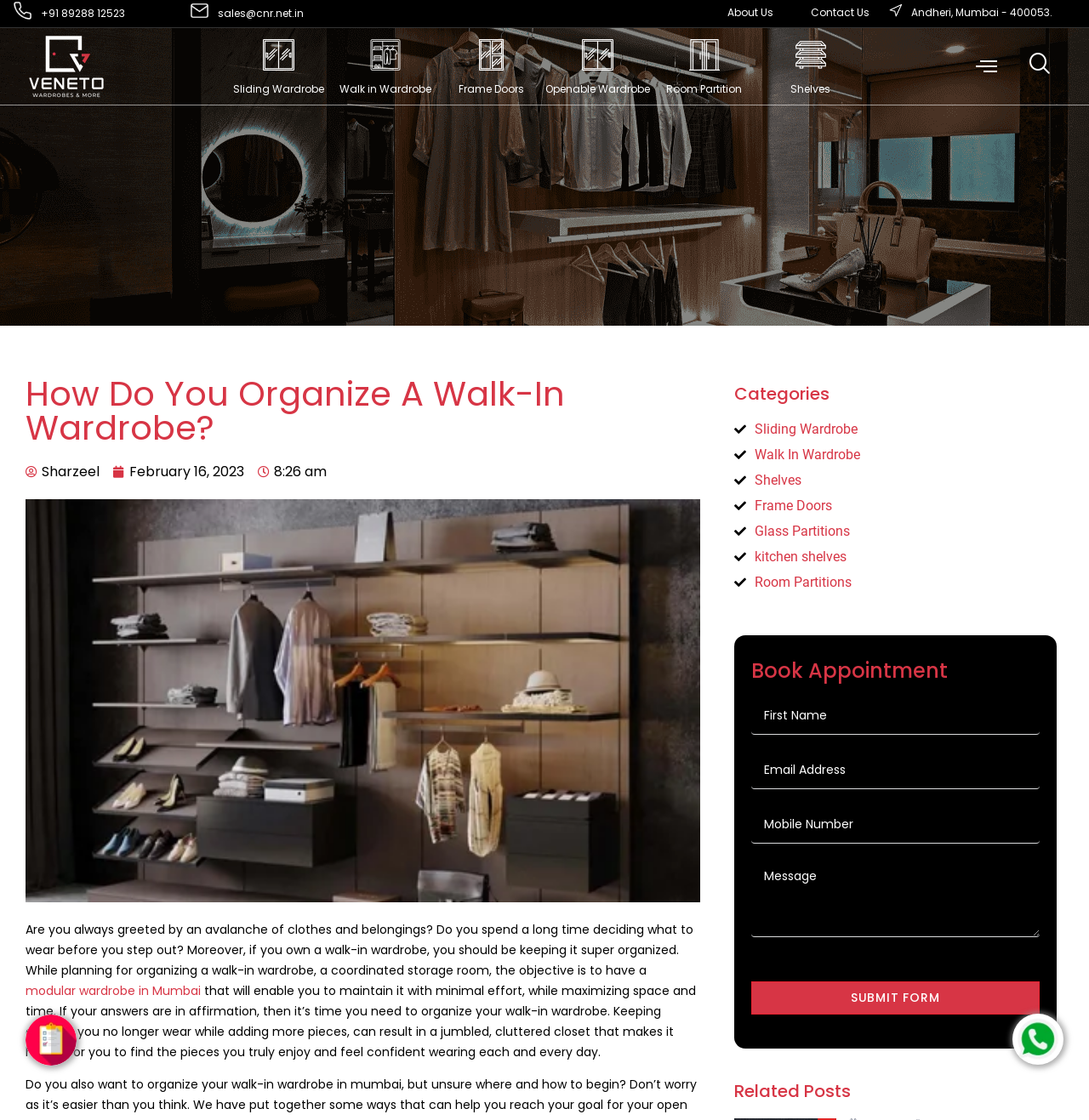Examine the image carefully and respond to the question with a detailed answer: 
What is the phone number to contact?

I found the phone number by looking at the link element with the text '+91 89288 12523' which is located at the top of the webpage.